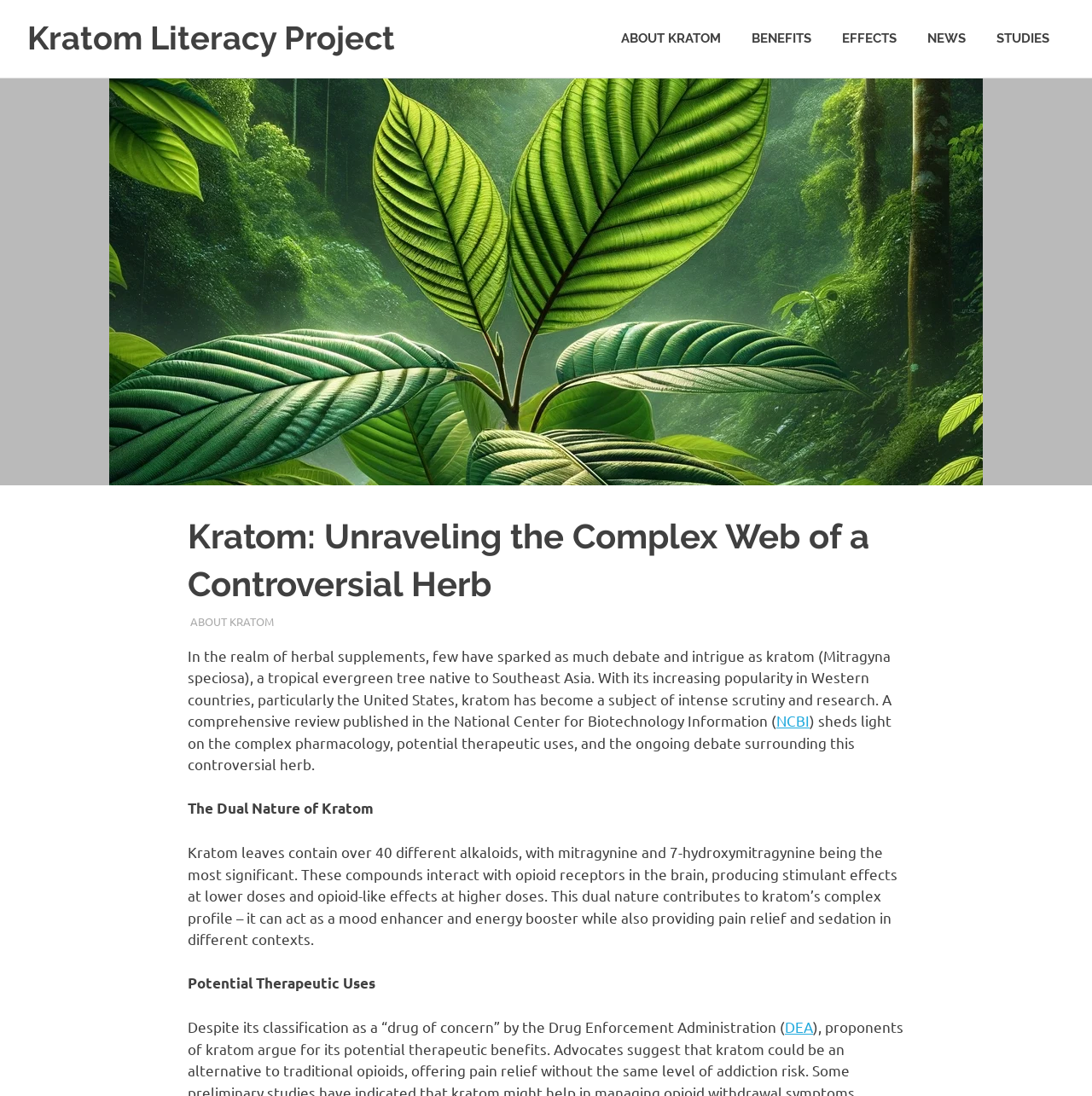Please identify the bounding box coordinates of where to click in order to follow the instruction: "Check the latest kratom news".

[0.835, 0.012, 0.898, 0.058]